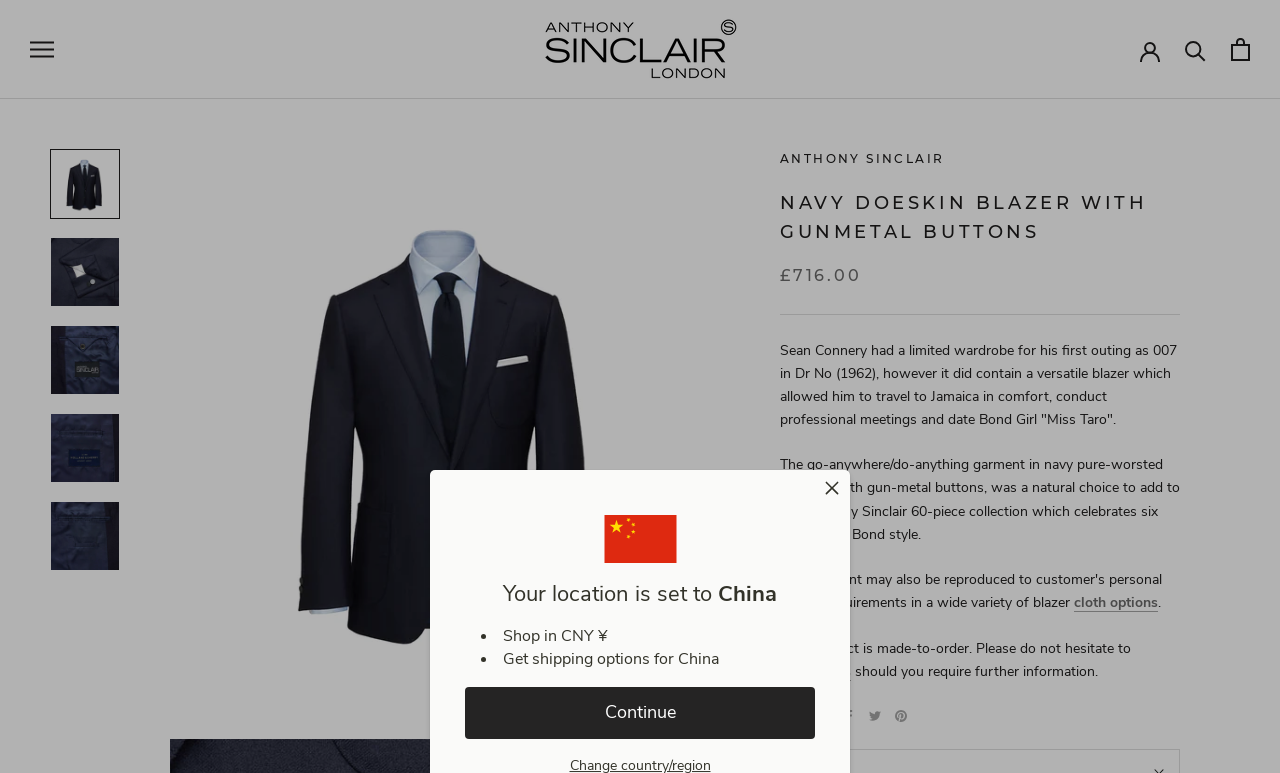Identify the bounding box coordinates of the region that needs to be clicked to carry out this instruction: "Open navigation". Provide these coordinates as four float numbers ranging from 0 to 1, i.e., [left, top, right, bottom].

[0.023, 0.053, 0.042, 0.075]